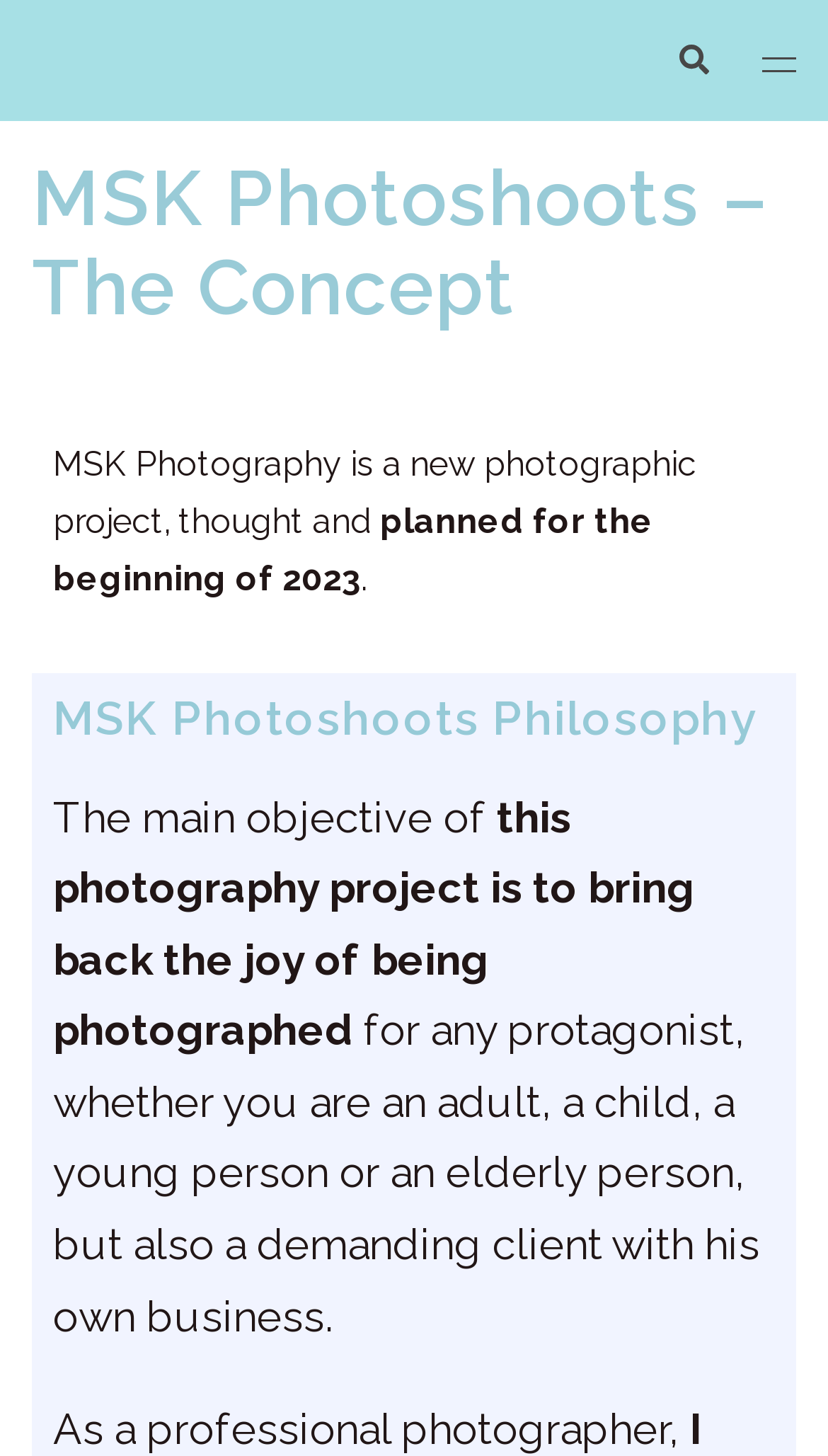Describe the webpage in detail, including text, images, and layout.

The webpage is about MSK Photography, a new photographic project. At the top left, there is a link to "MSK Photoshoots" accompanied by an image with the same name. On the top right, there are two more links: "Search" with a small image, and "Toggle menu" with another small image.

Below the top section, there is a large header that spans the entire width of the page, reading "MSK Photoshoots – The Concept". Underneath the header, there is a paragraph of text that introduces MSK Photography as a new project planned for the beginning of 2023.

Further down, there is a heading that says "MSK Photoshoots Philosophy". Below this heading, there is a section of text that explains the main objective of the project, which is to bring back the joy of being photographed for people of all ages and backgrounds, including demanding clients. The text continues to describe the project's goals and the photographer's approach.